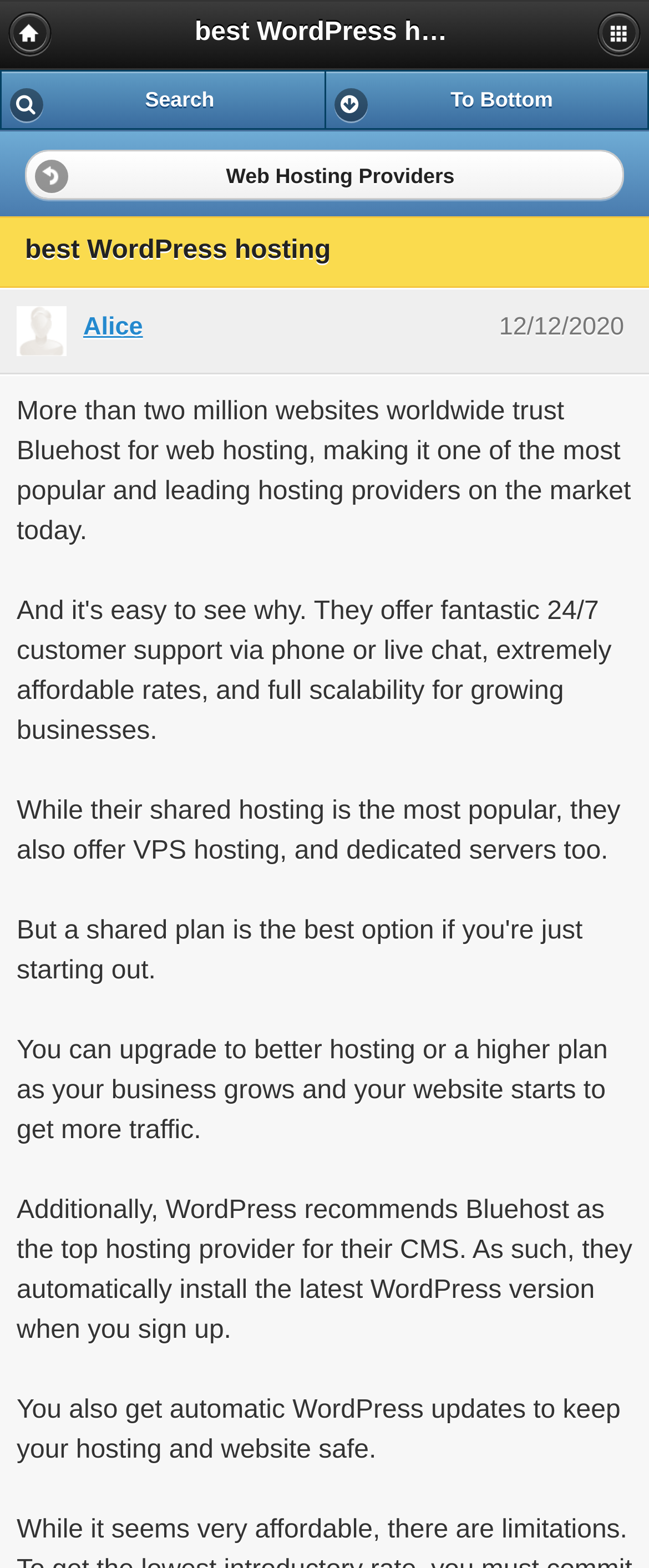Answer the question below using just one word or a short phrase: 
How can you upgrade your hosting plan with Bluehost?

As your business grows